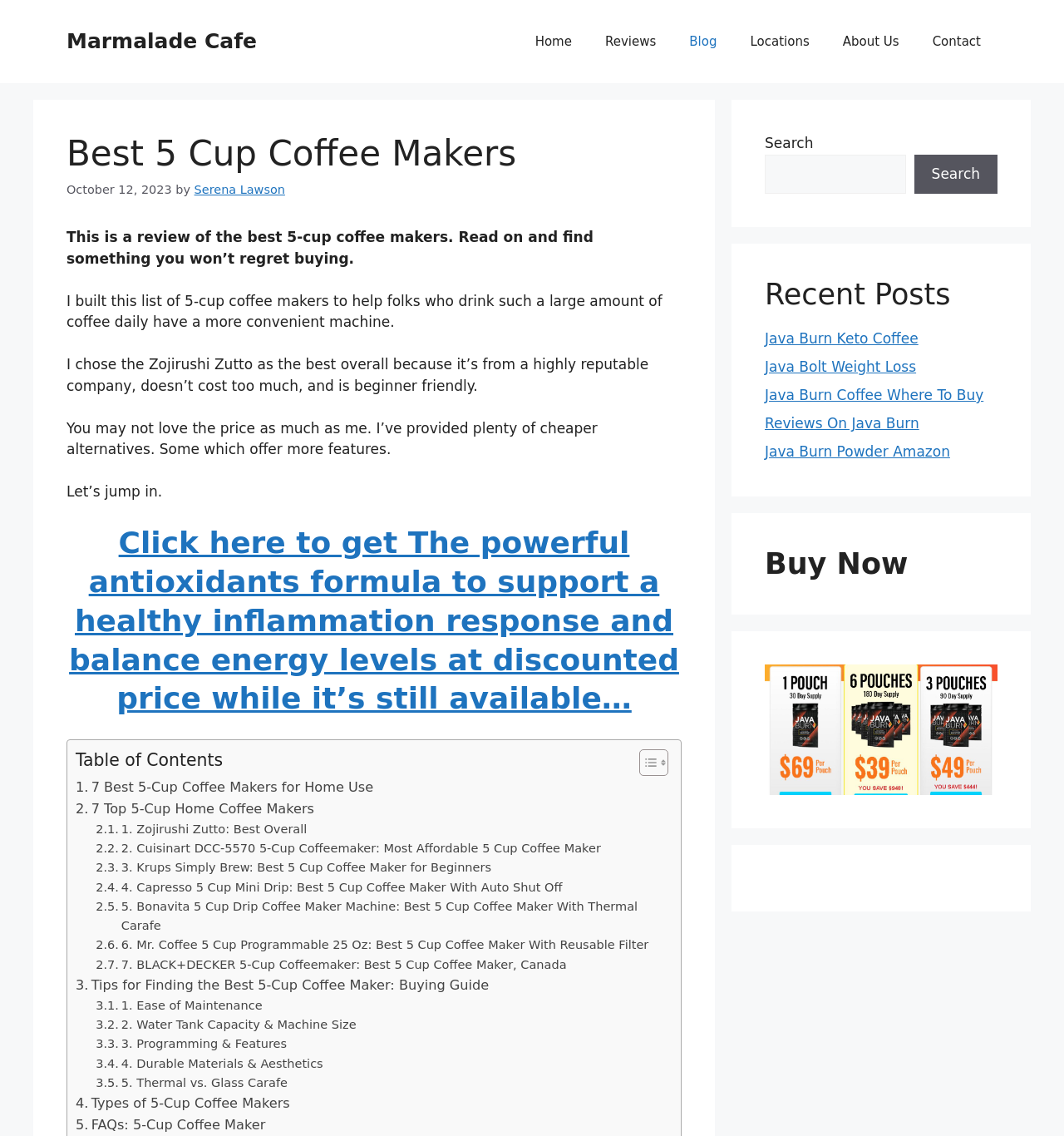Extract the primary header of the webpage and generate its text.

Best 5 Cup Coffee Makers